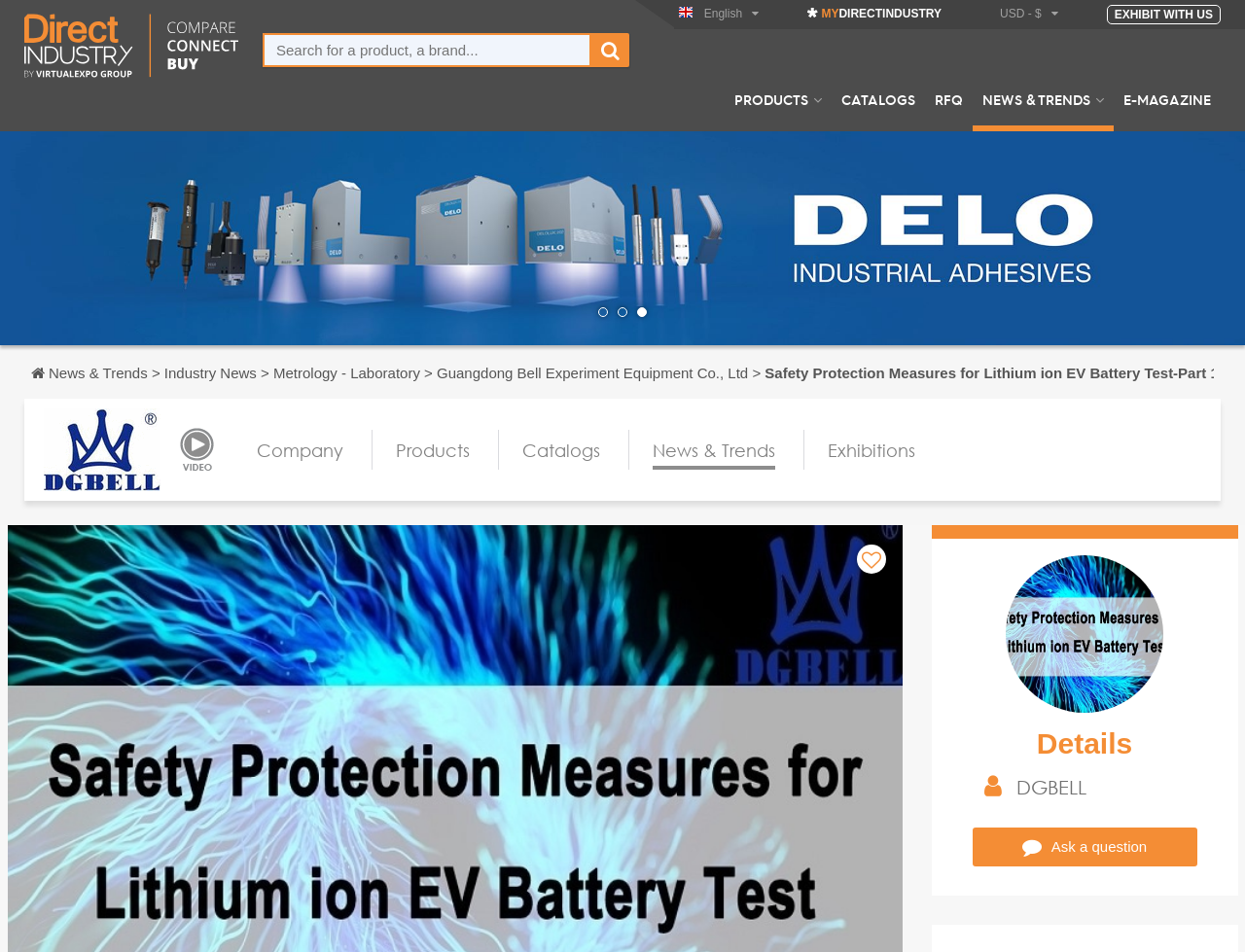Provide the bounding box coordinates of the area you need to click to execute the following instruction: "View company information".

[0.206, 0.457, 0.276, 0.493]